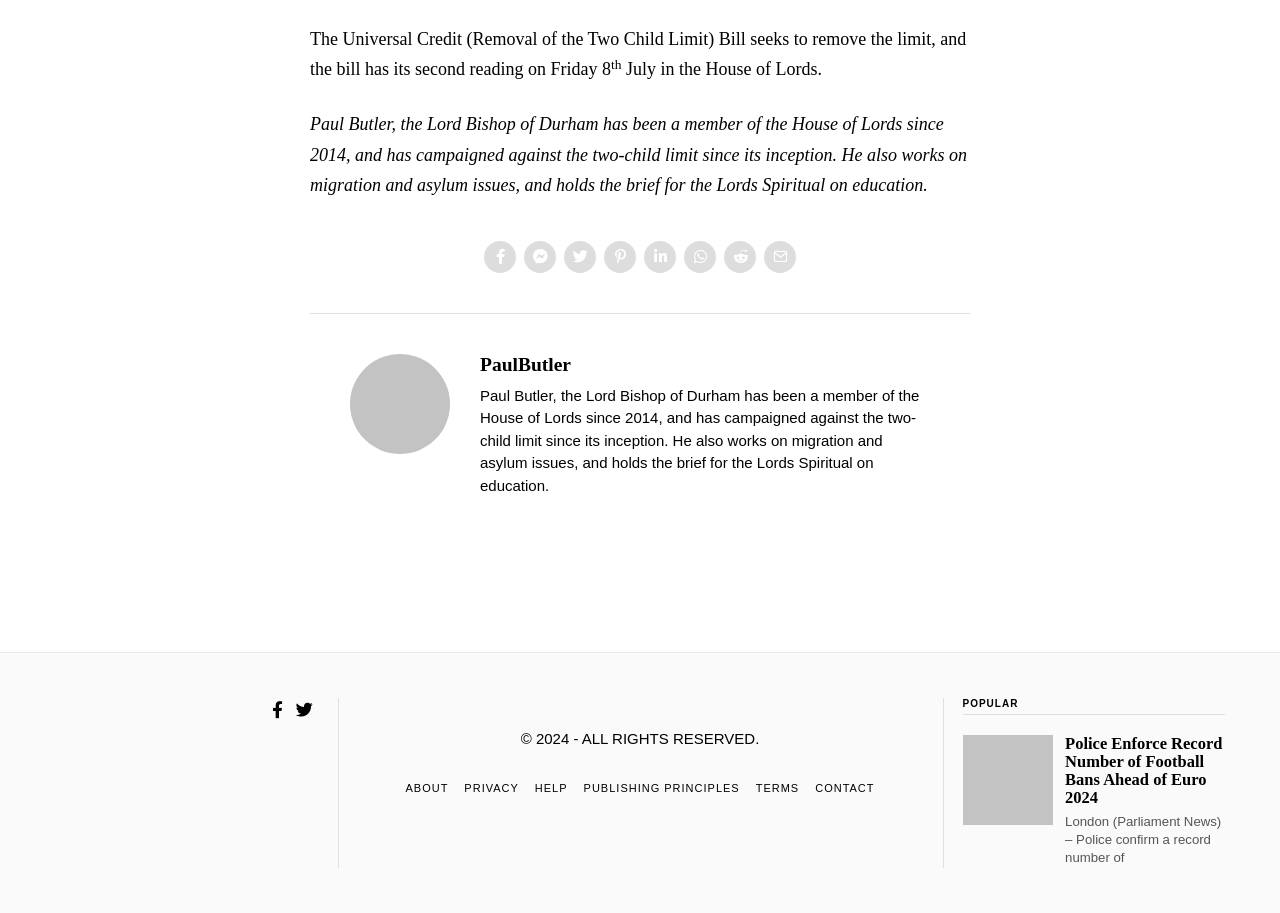What is the topic of the article mentioned in the 'POPULAR' section?
Refer to the screenshot and respond with a concise word or phrase.

Football bans